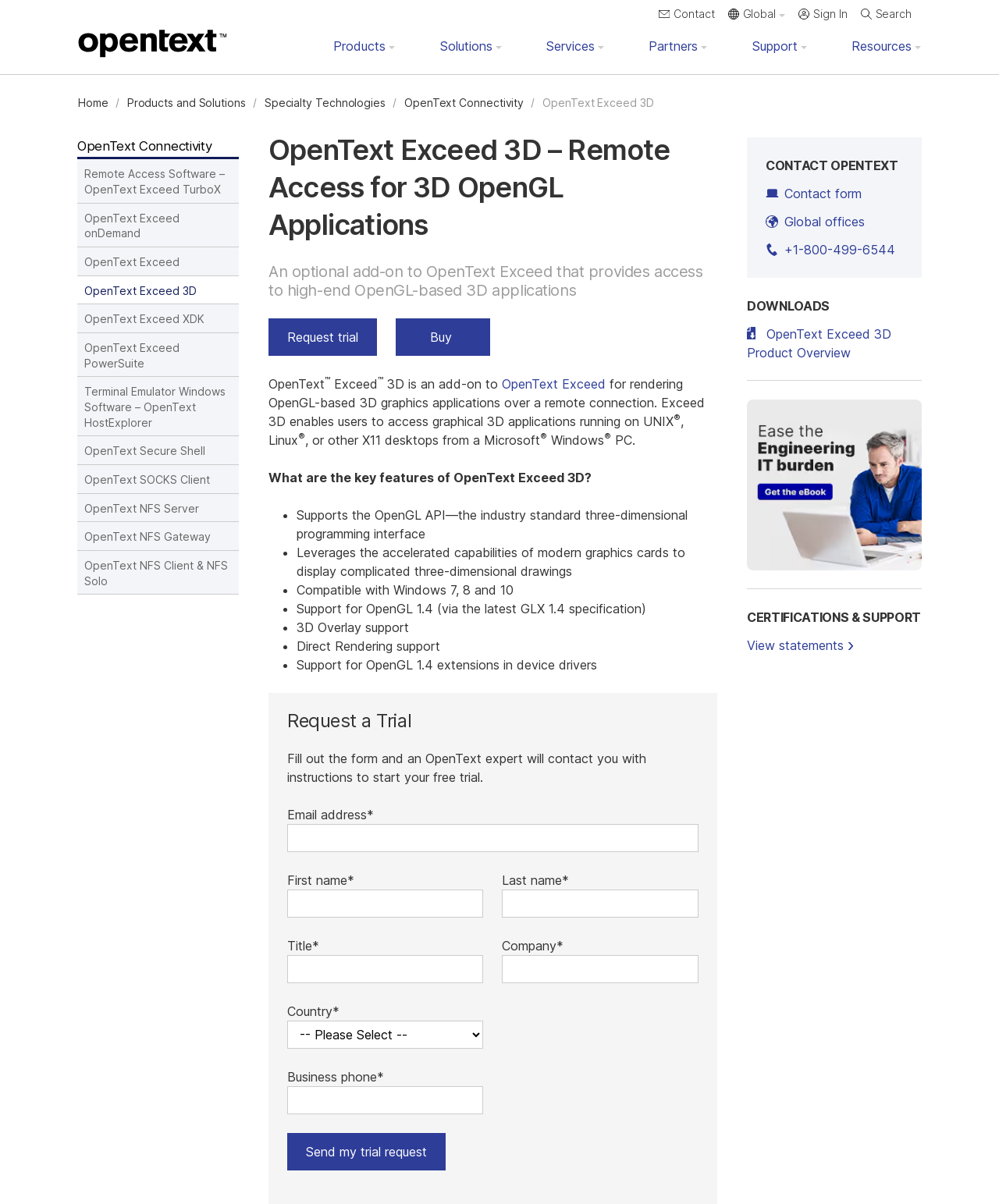Please determine the bounding box coordinates of the area that needs to be clicked to complete this task: 'Click on the 'Sign In' link'. The coordinates must be four float numbers between 0 and 1, formatted as [left, top, right, bottom].

[0.795, 0.0, 0.857, 0.023]